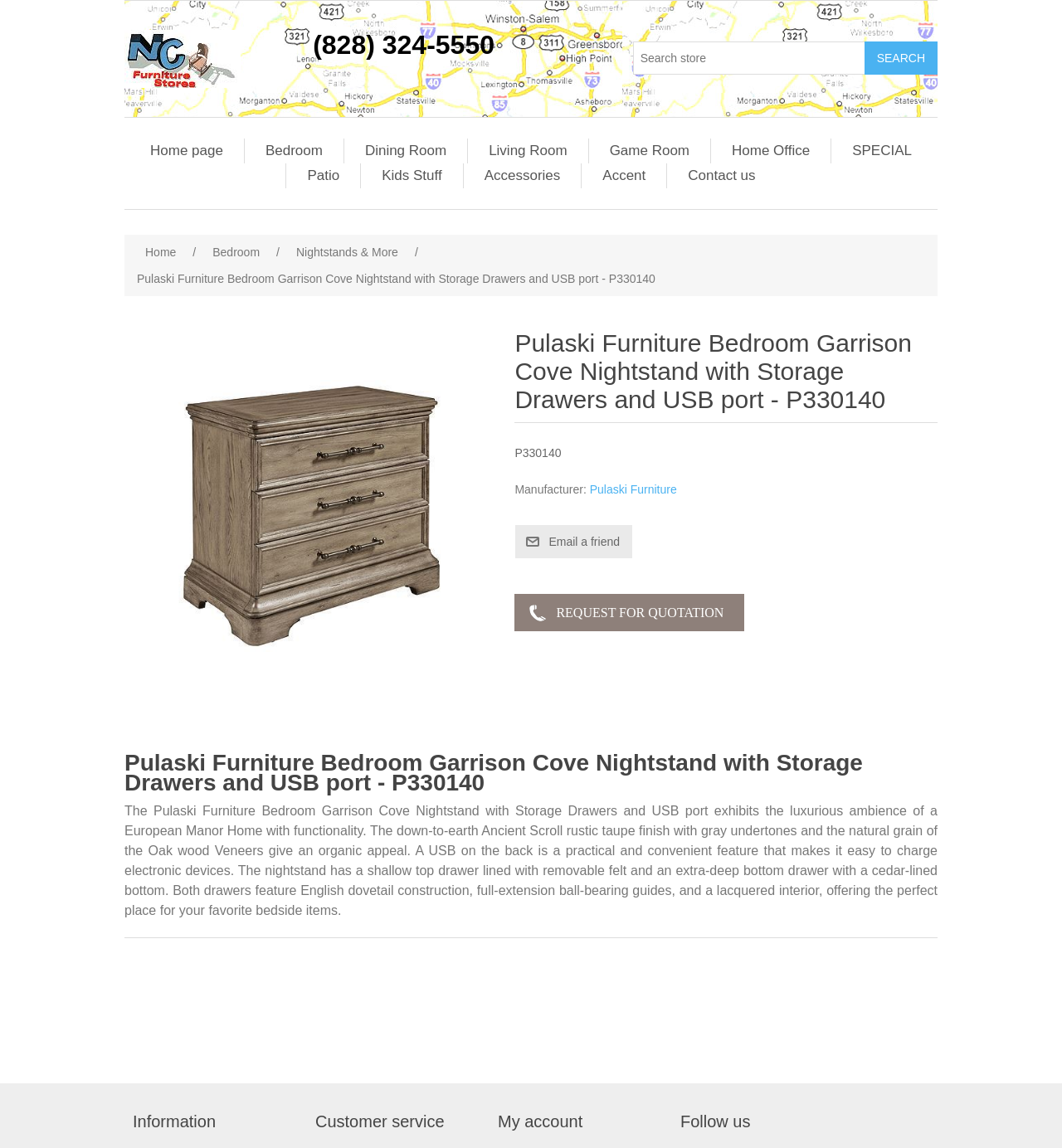Show me the bounding box coordinates of the clickable region to achieve the task as per the instruction: "Request a quotation for this product".

[0.485, 0.517, 0.701, 0.55]